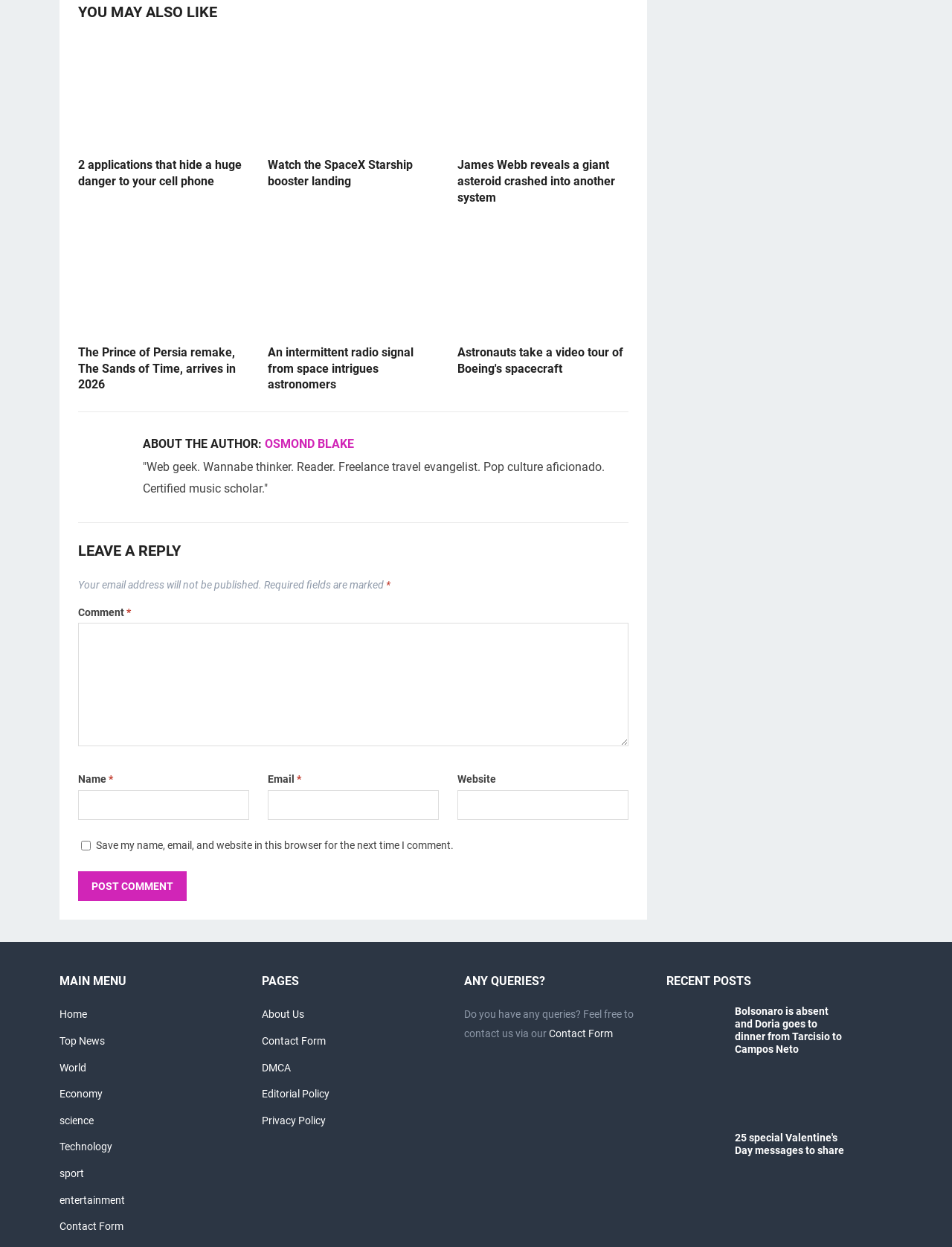Give a succinct answer to this question in a single word or phrase: 
What is the topic of the second recent post?

Valentine's Day messages